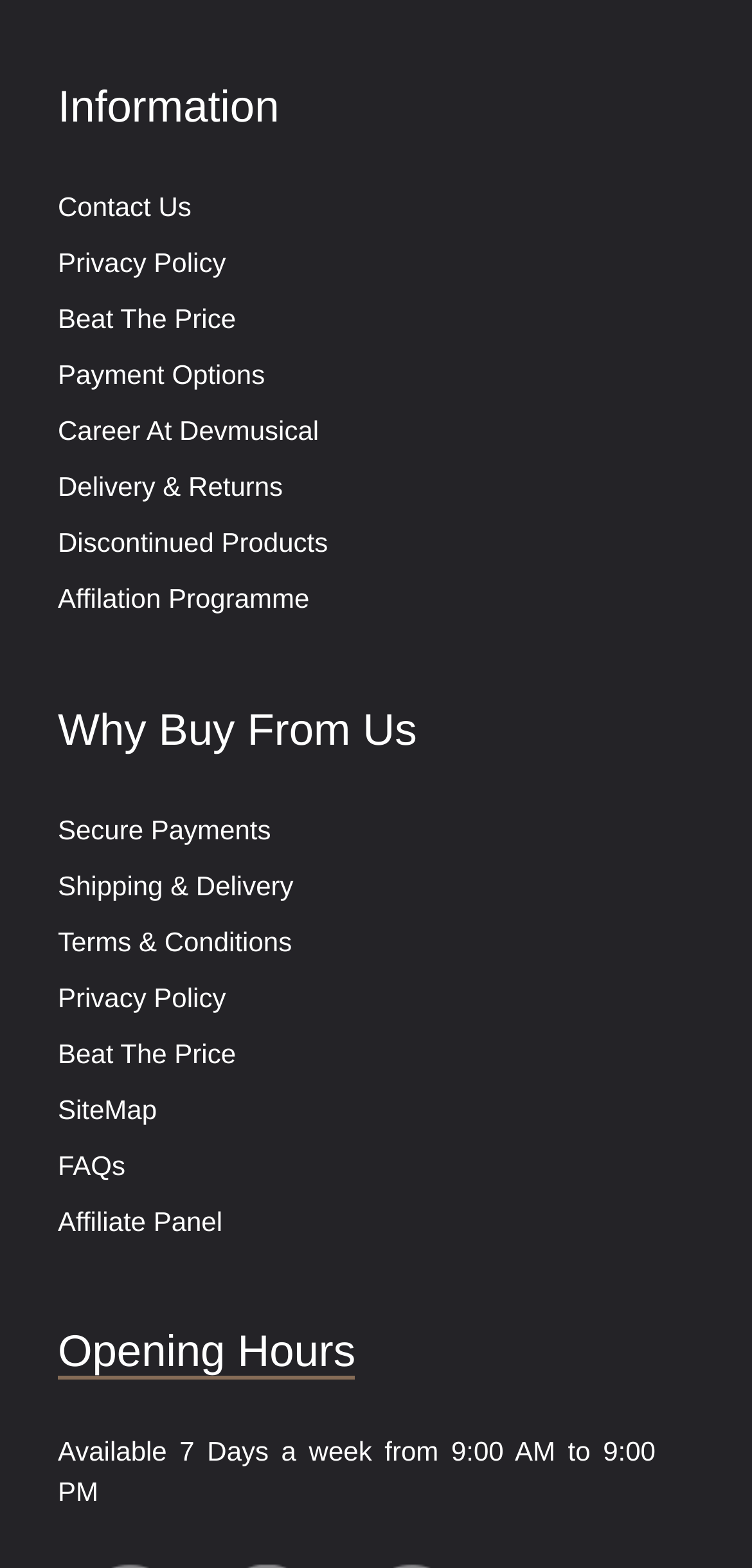Provide a short answer to the following question with just one word or phrase: Is there a link to the Privacy Policy?

Yes